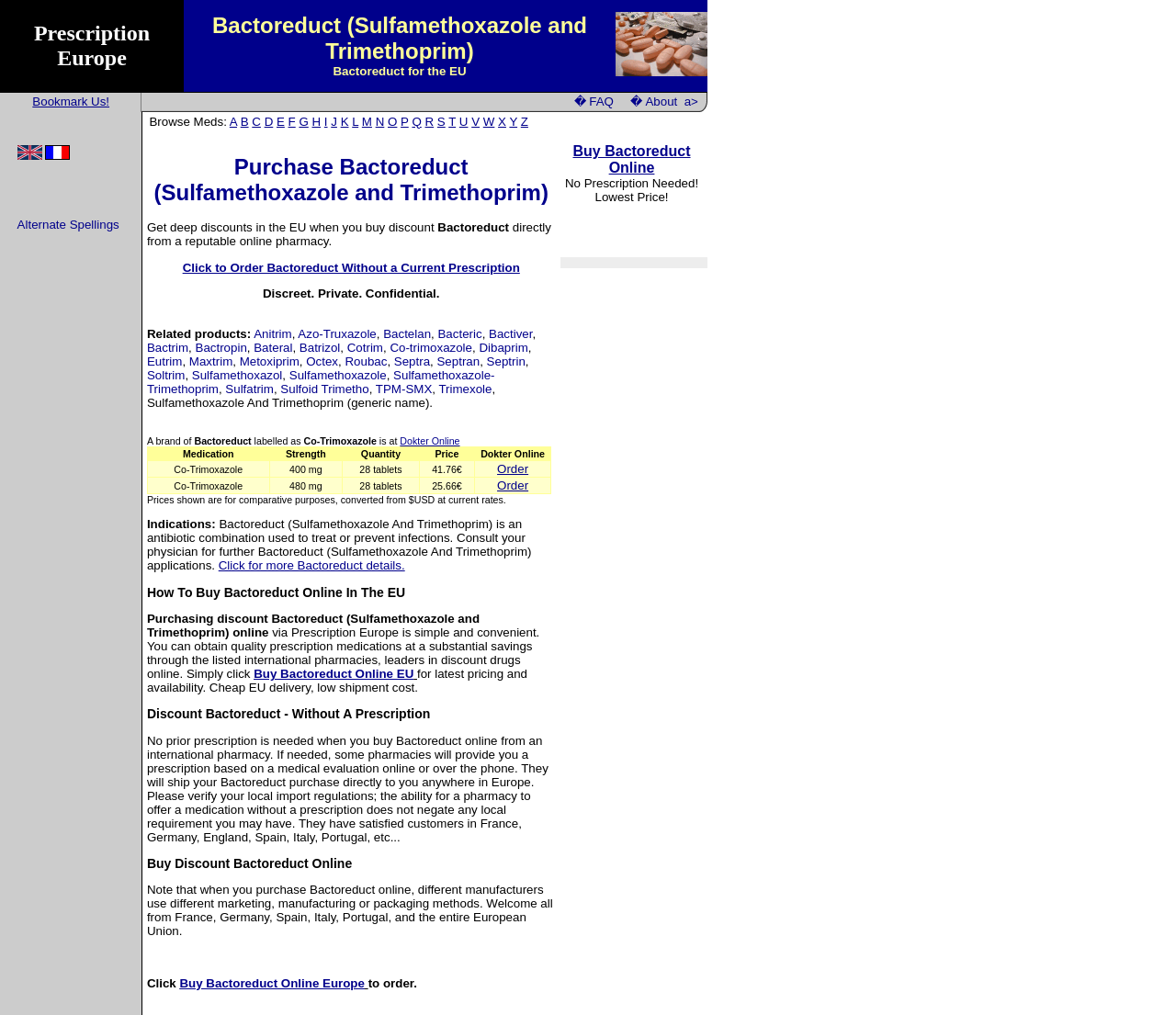How many columns are there in the table?
From the image, respond using a single word or phrase.

5